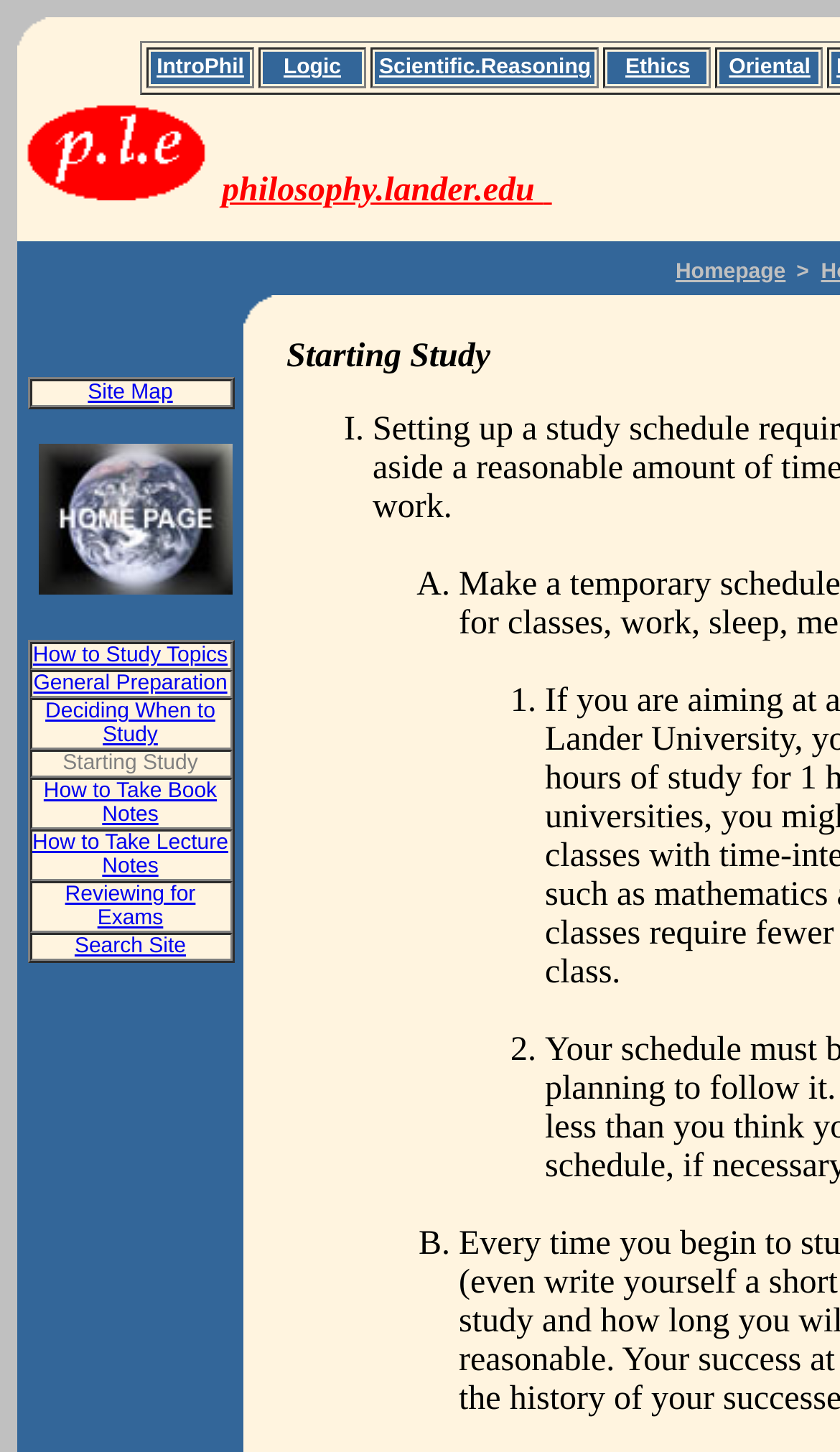Please identify the bounding box coordinates of the area I need to click to accomplish the following instruction: "click on the link to How to Take Book Notes".

[0.052, 0.537, 0.258, 0.57]